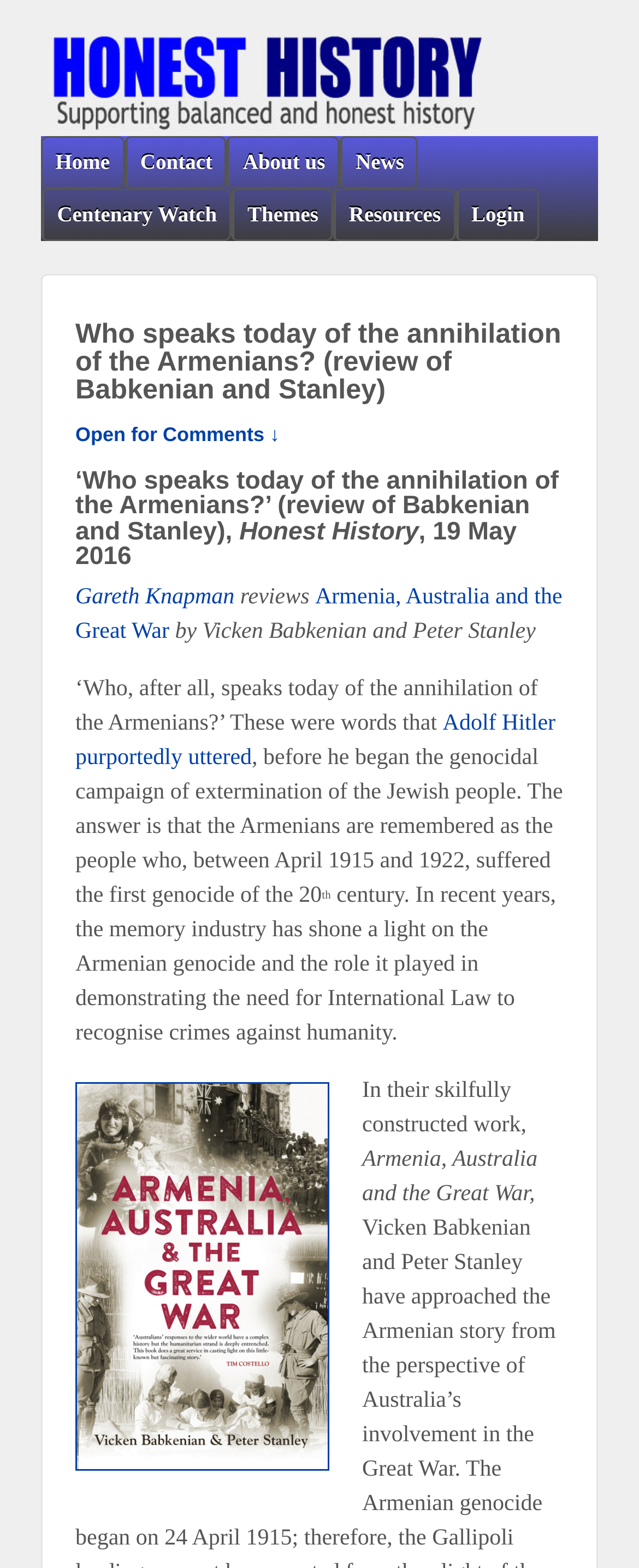Provide your answer in one word or a succinct phrase for the question: 
What is the title of the book being reviewed?

Armenia, Australia and the Great War